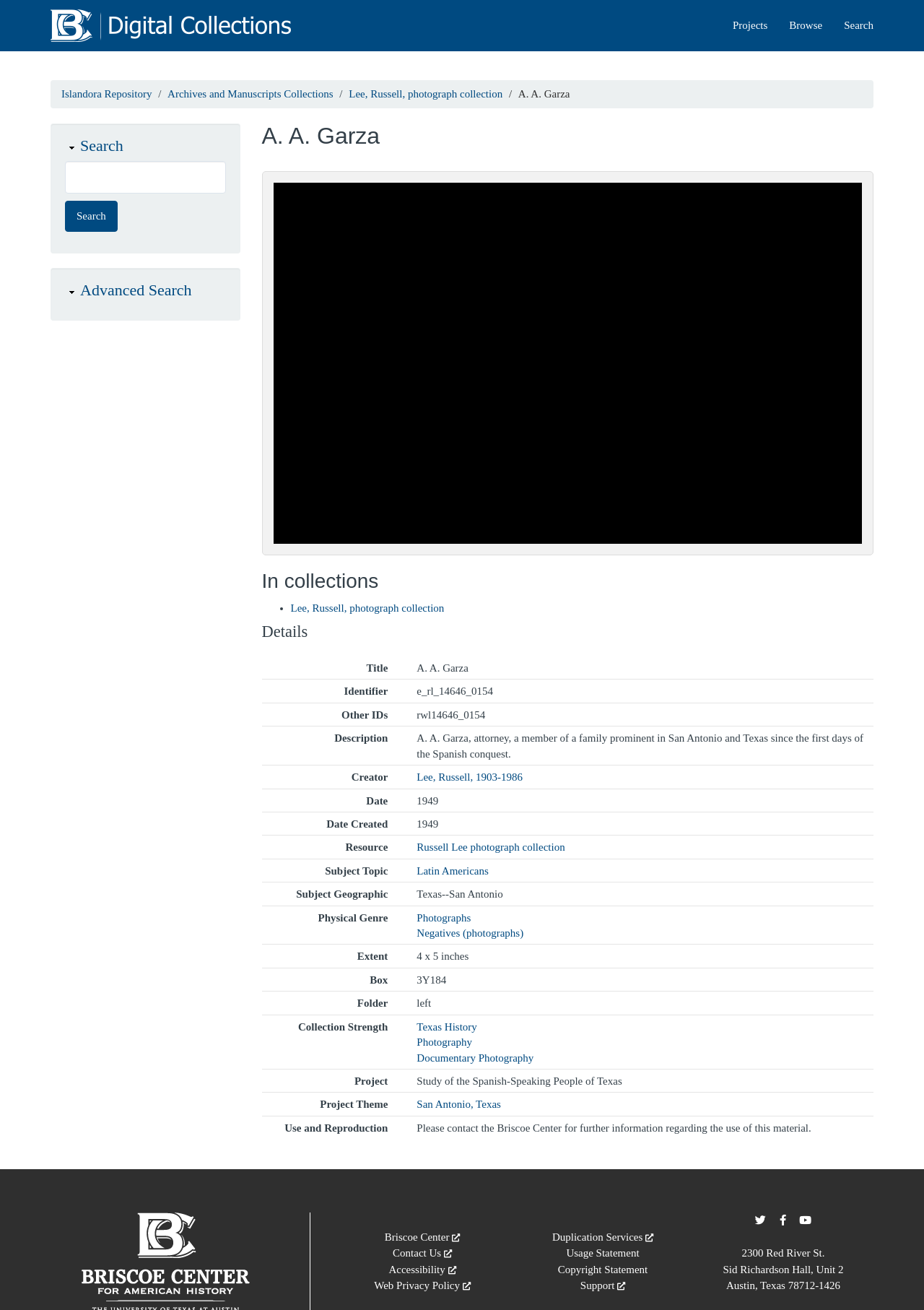Identify the bounding box coordinates of the clickable region necessary to fulfill the following instruction: "View Recent Posts". The bounding box coordinates should be four float numbers between 0 and 1, i.e., [left, top, right, bottom].

None